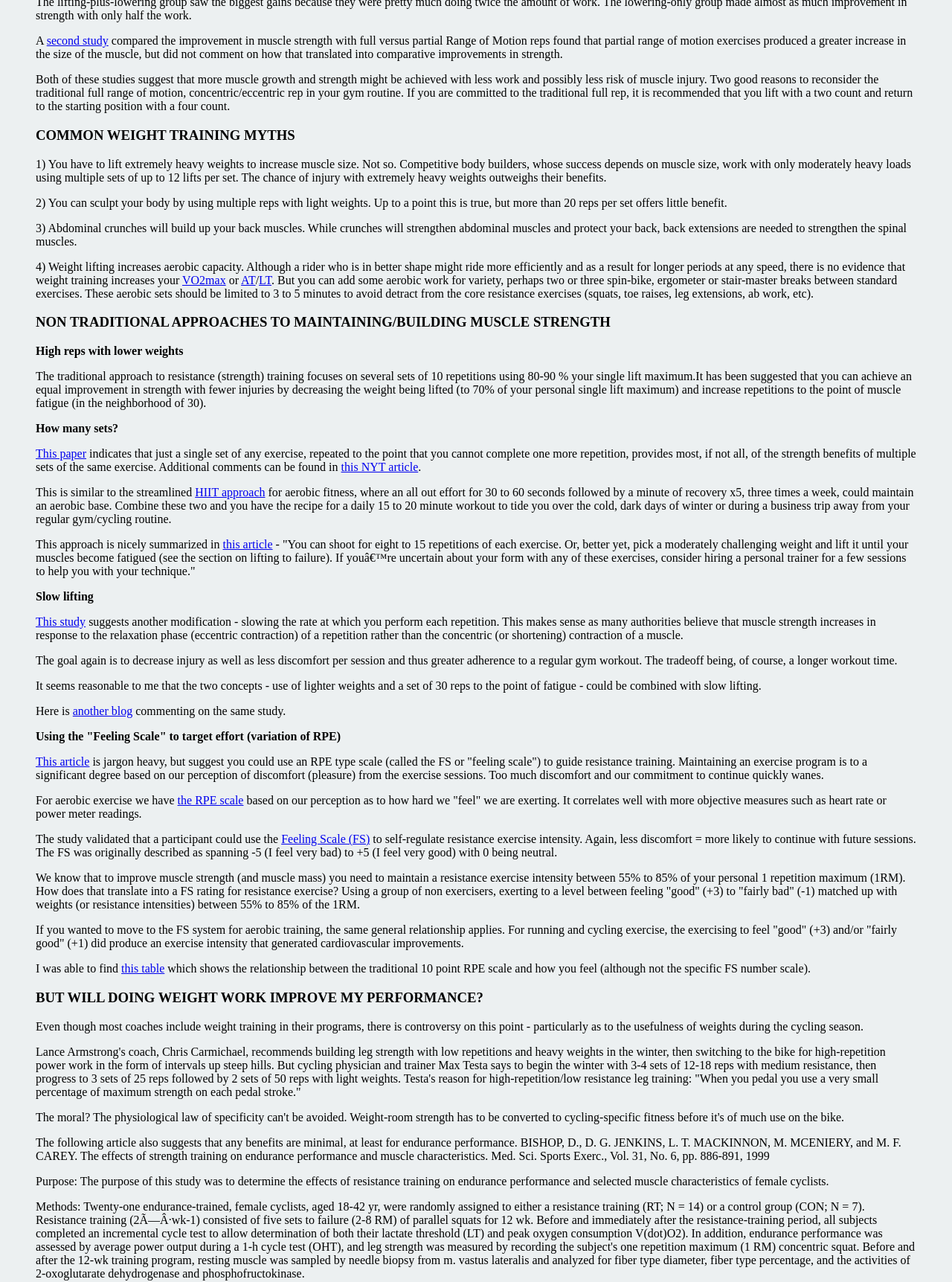Identify the bounding box coordinates of the area that should be clicked in order to complete the given instruction: "read more about 'VO2max'". The bounding box coordinates should be four float numbers between 0 and 1, i.e., [left, top, right, bottom].

[0.191, 0.213, 0.237, 0.223]